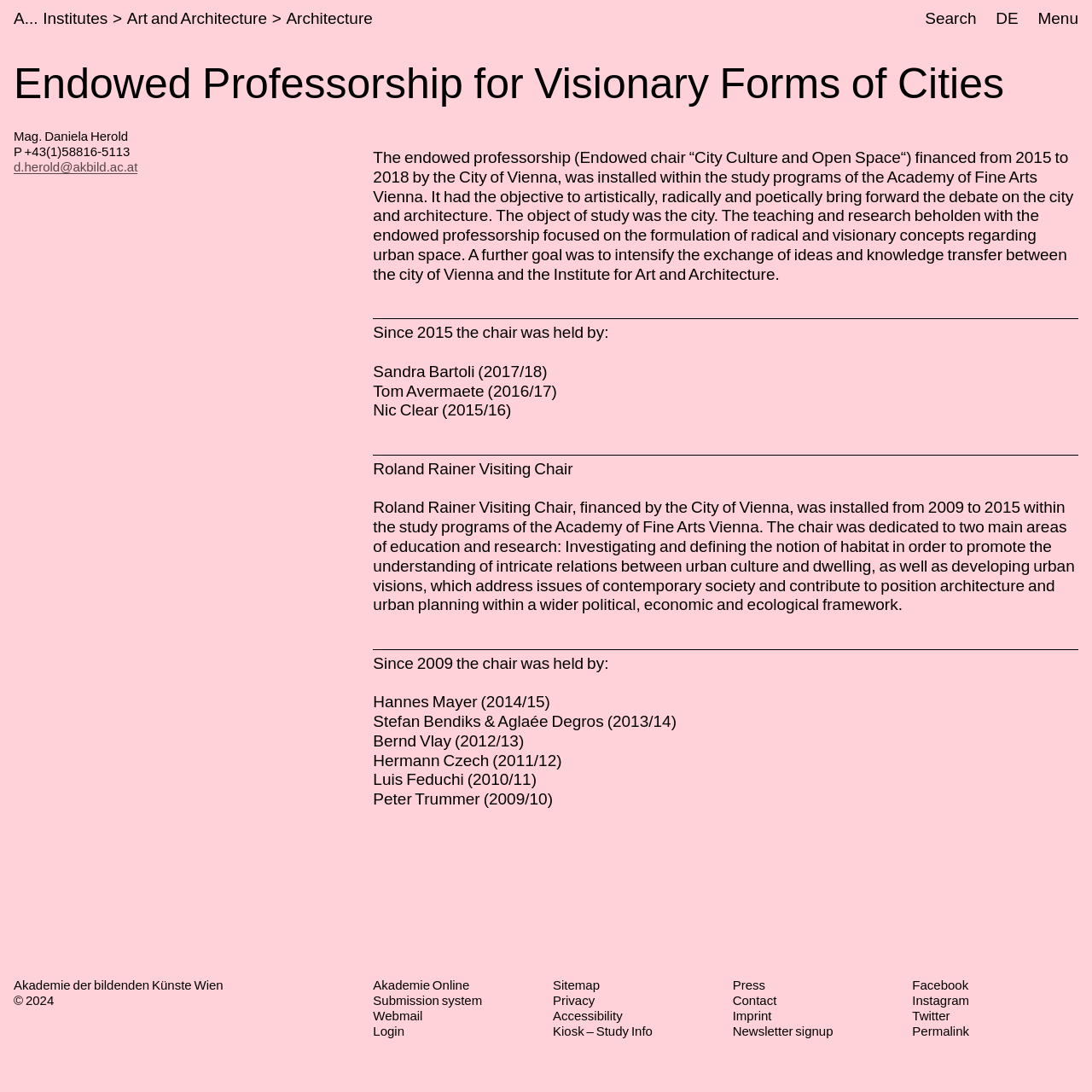What is the purpose of the endowed professorship? Refer to the image and provide a one-word or short phrase answer.

To bring forward the debate on the city and architecture